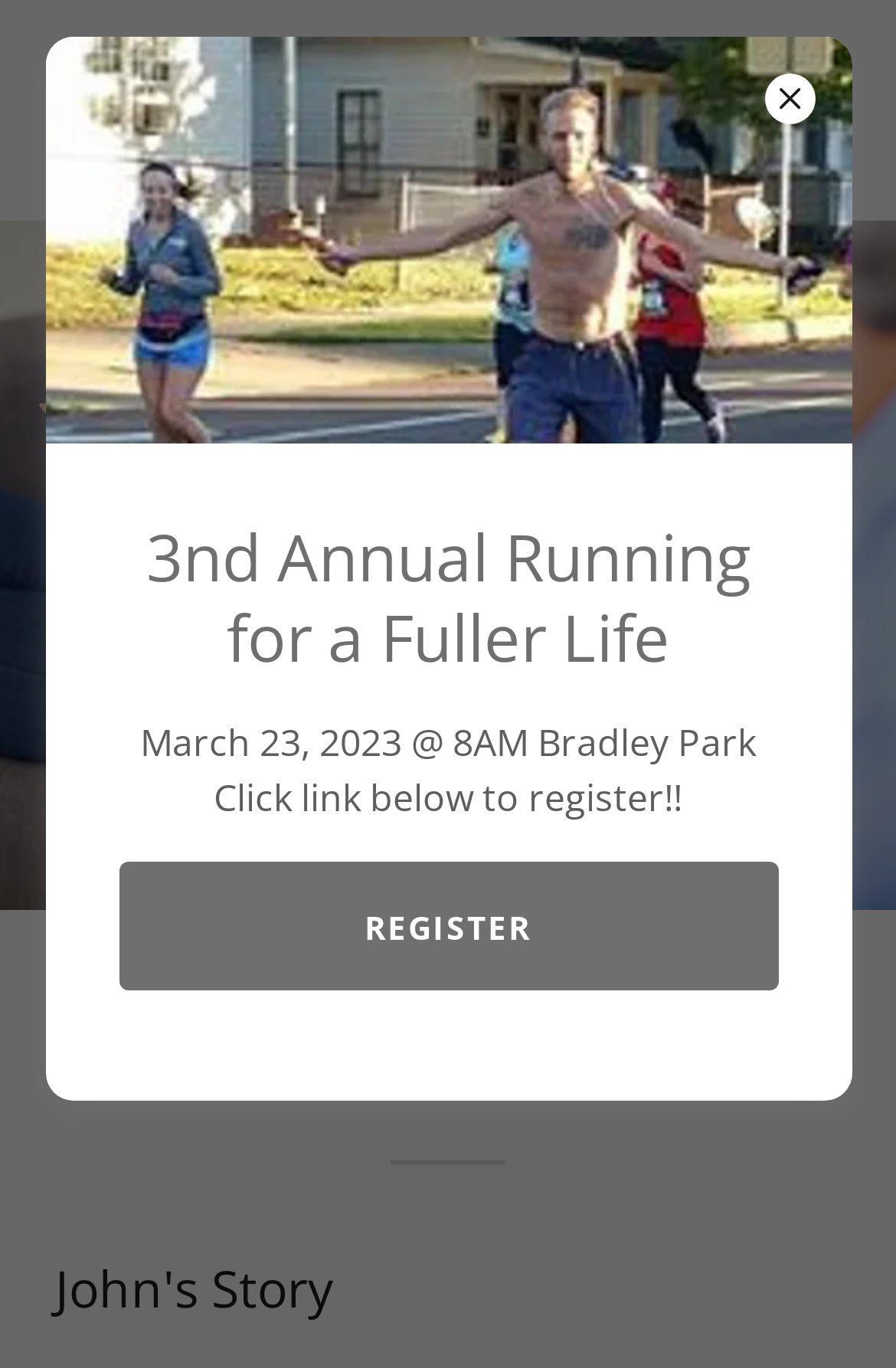Please find and provide the title of the webpage.

Live a Fuller Life